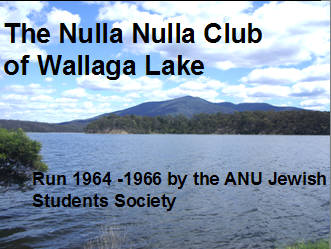What was one of the goals of the Nulla Nulla Club's initiative?
Using the information from the image, give a concise answer in one word or a short phrase.

Establish lasting connections